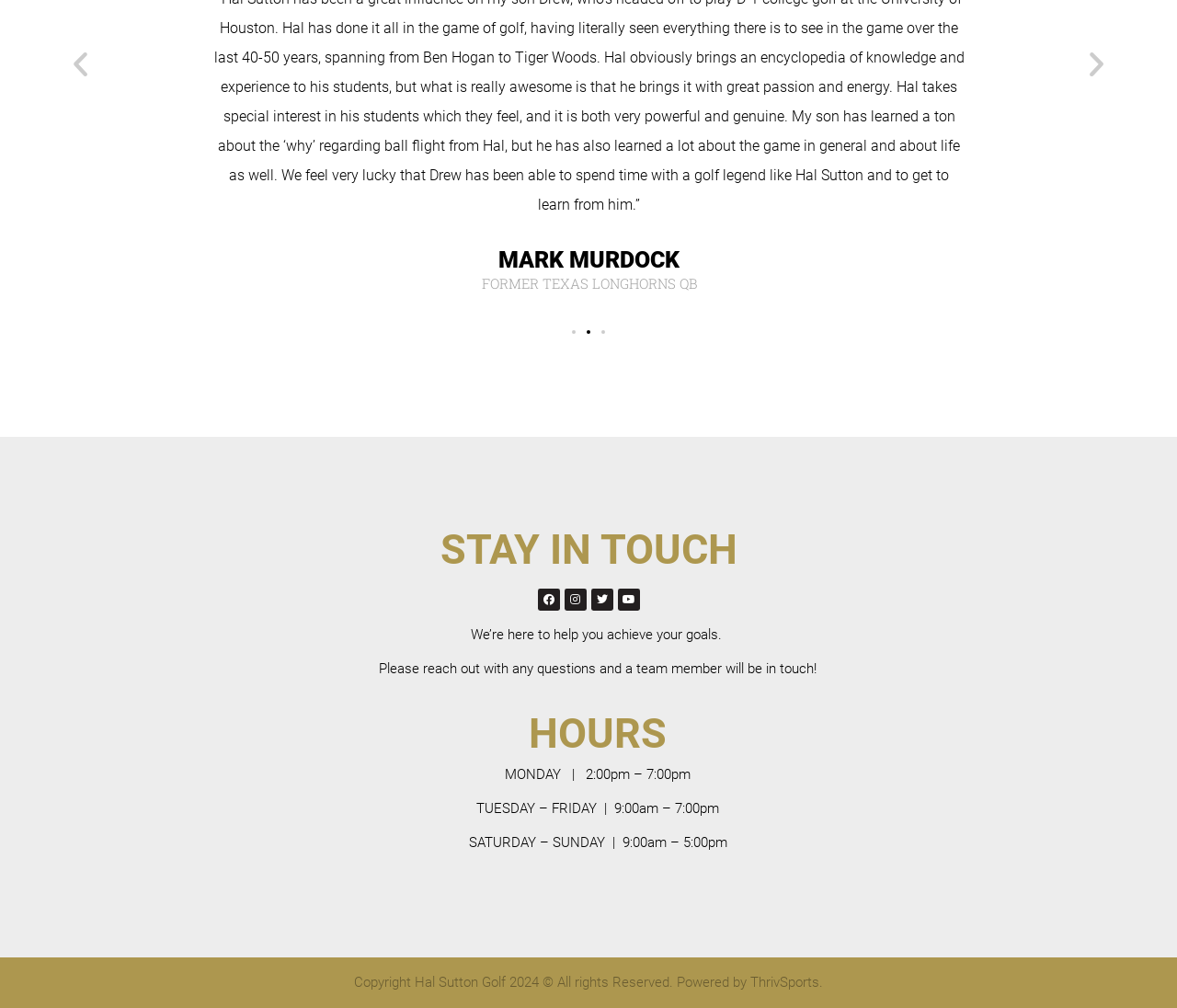Respond with a single word or short phrase to the following question: 
Who owns the copyright of the webpage?

Hal Sutton Golf